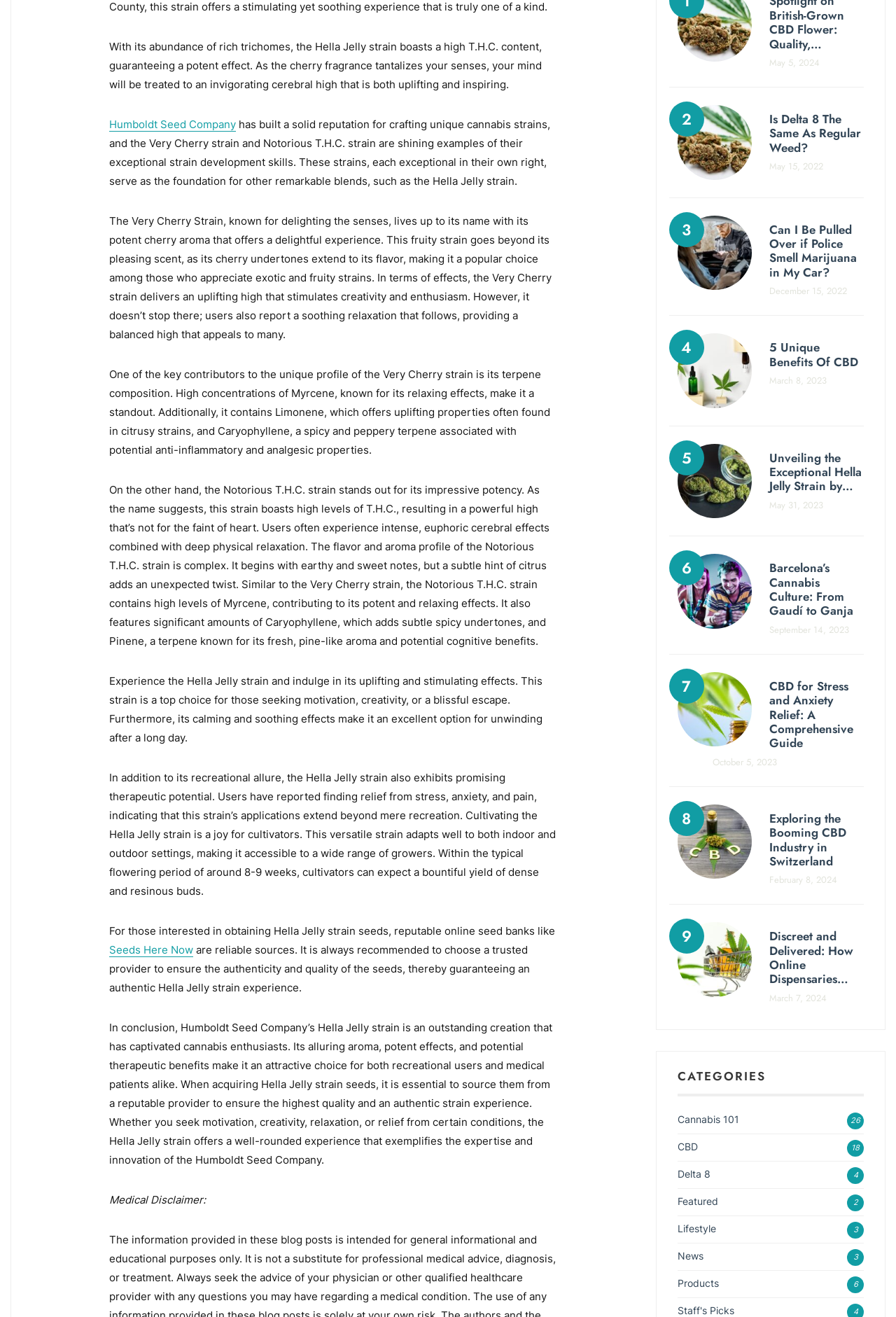Please respond in a single word or phrase: 
What is the effect of the Very Cherry strain?

Uplifting high and soothing relaxation